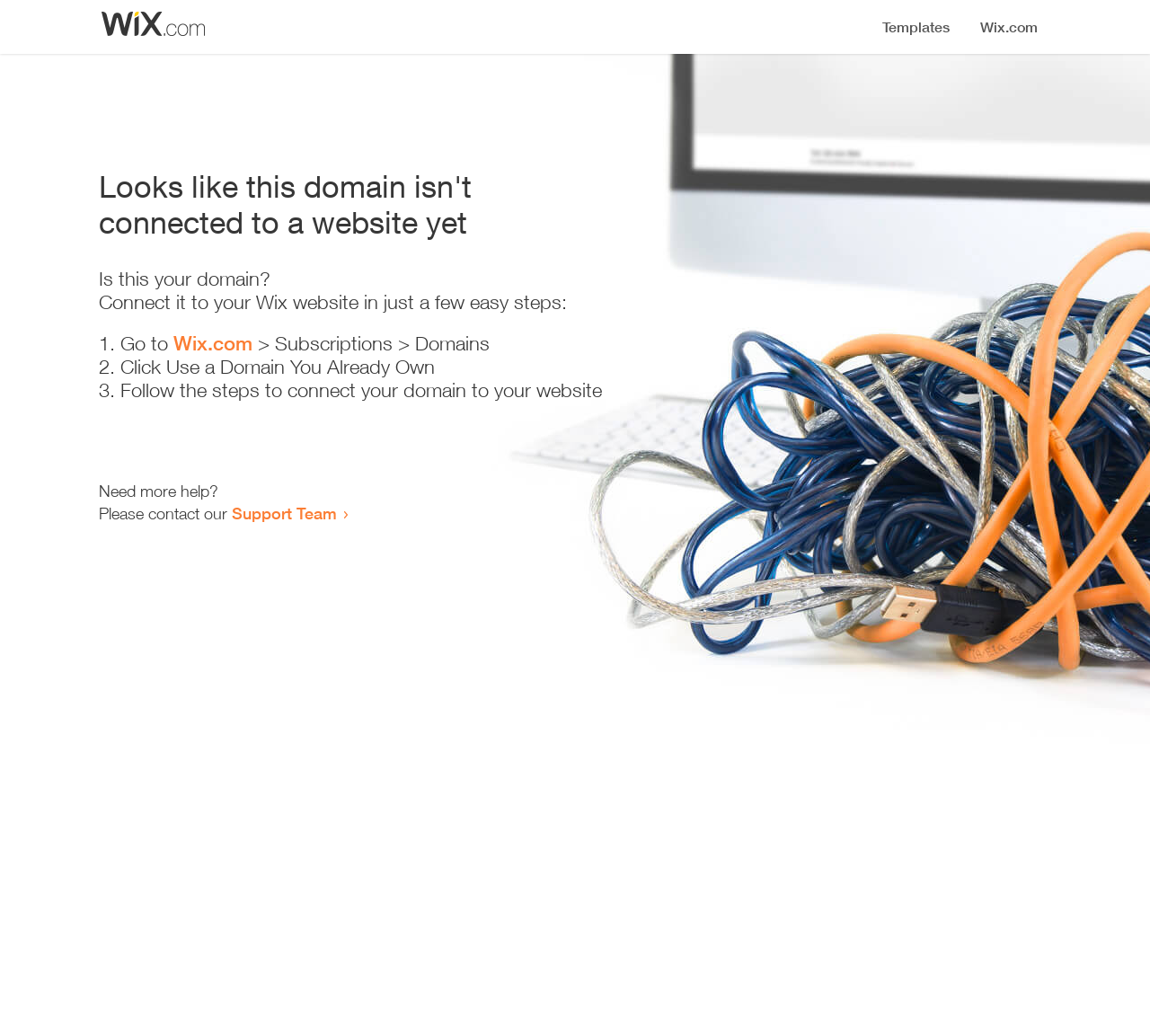Answer the question below in one word or phrase:
What is the purpose of this webpage?

Domain connection guide